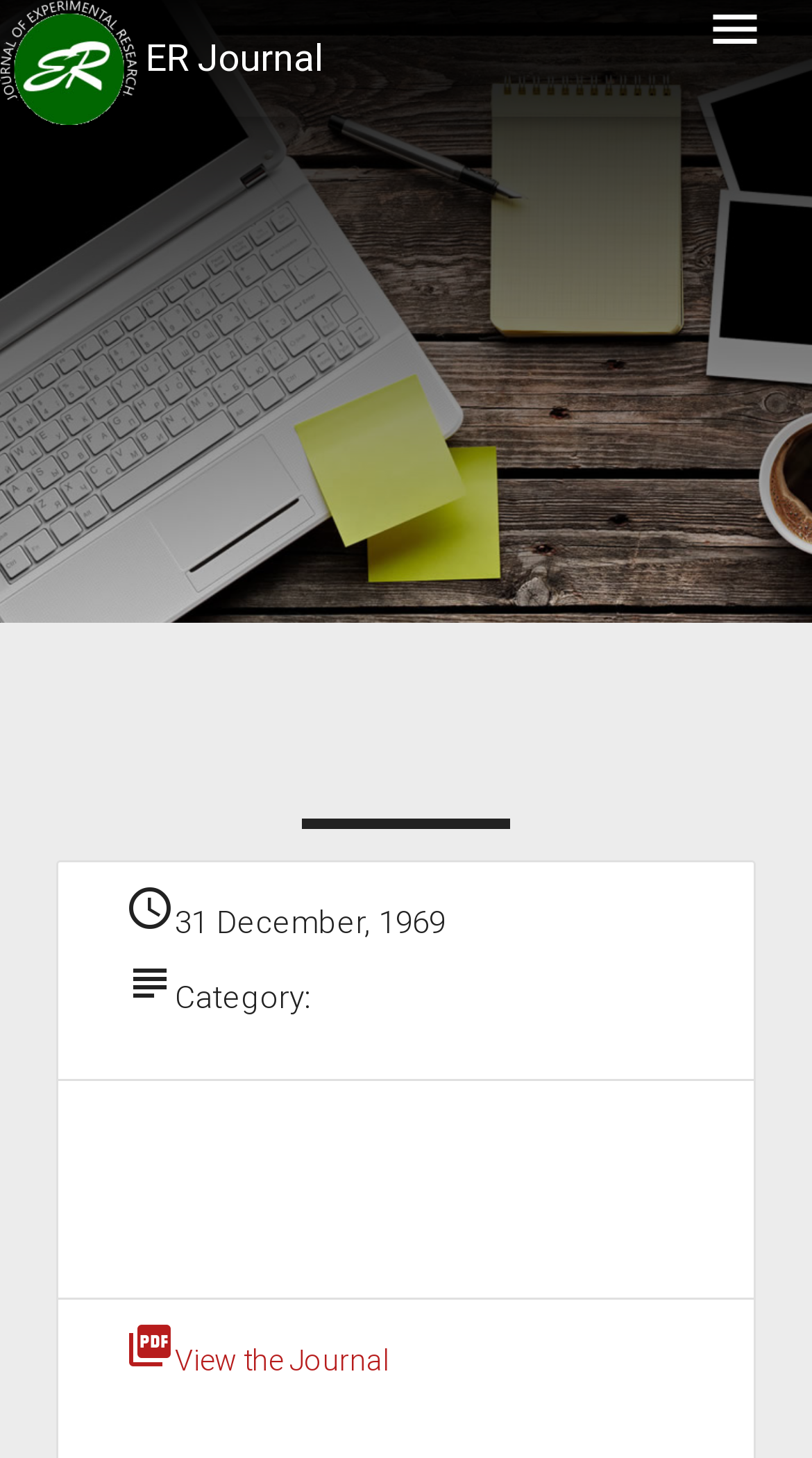Answer the question with a brief word or phrase:
What is the date of the journal?

31 December, 1969